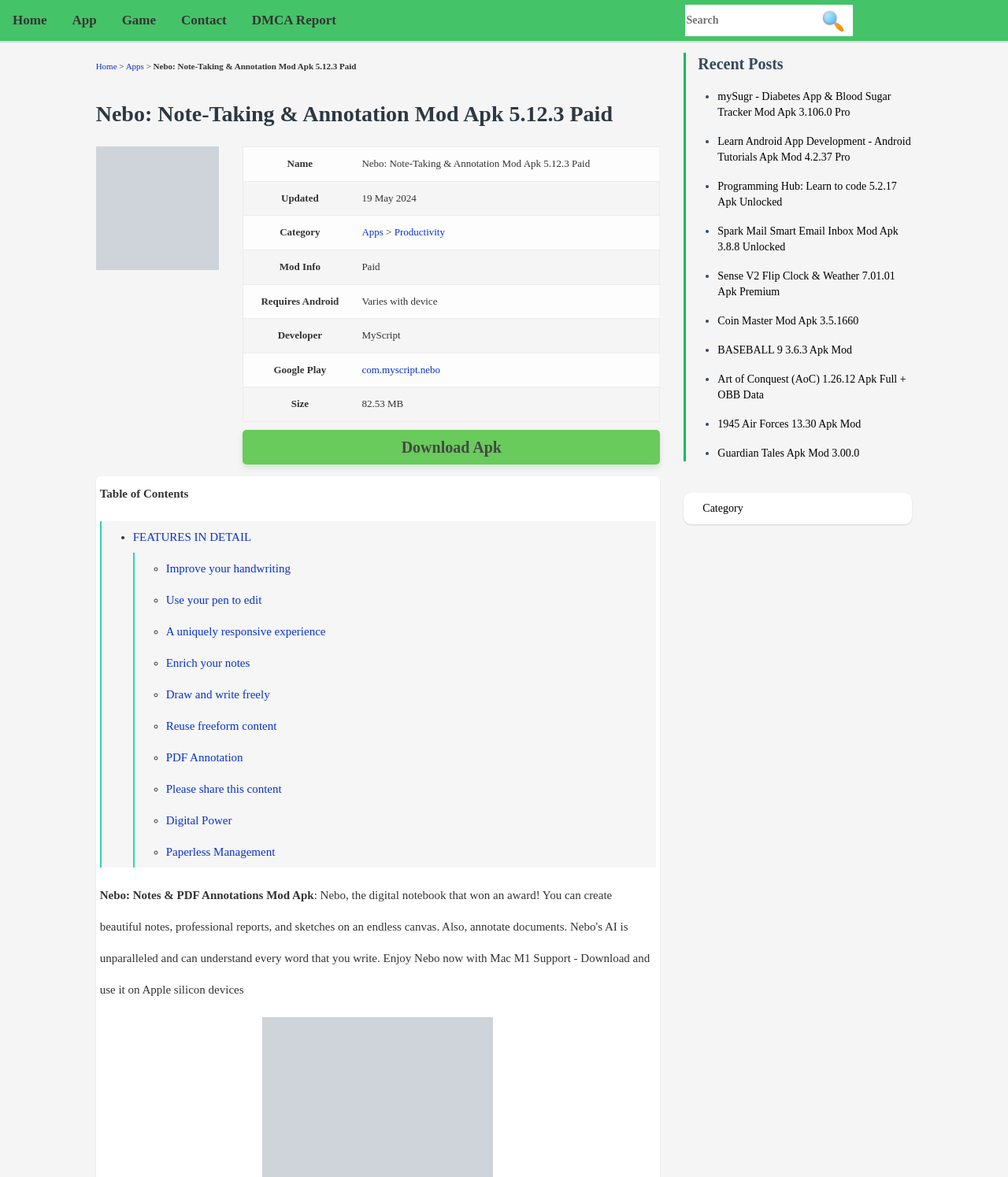What is the category of the app?
Analyze the image and provide a thorough answer to the question.

The category of the app can be found in the table row with the header 'Category' which is located in the middle of the webpage. The category is specified as 'Apps > Productivity'.